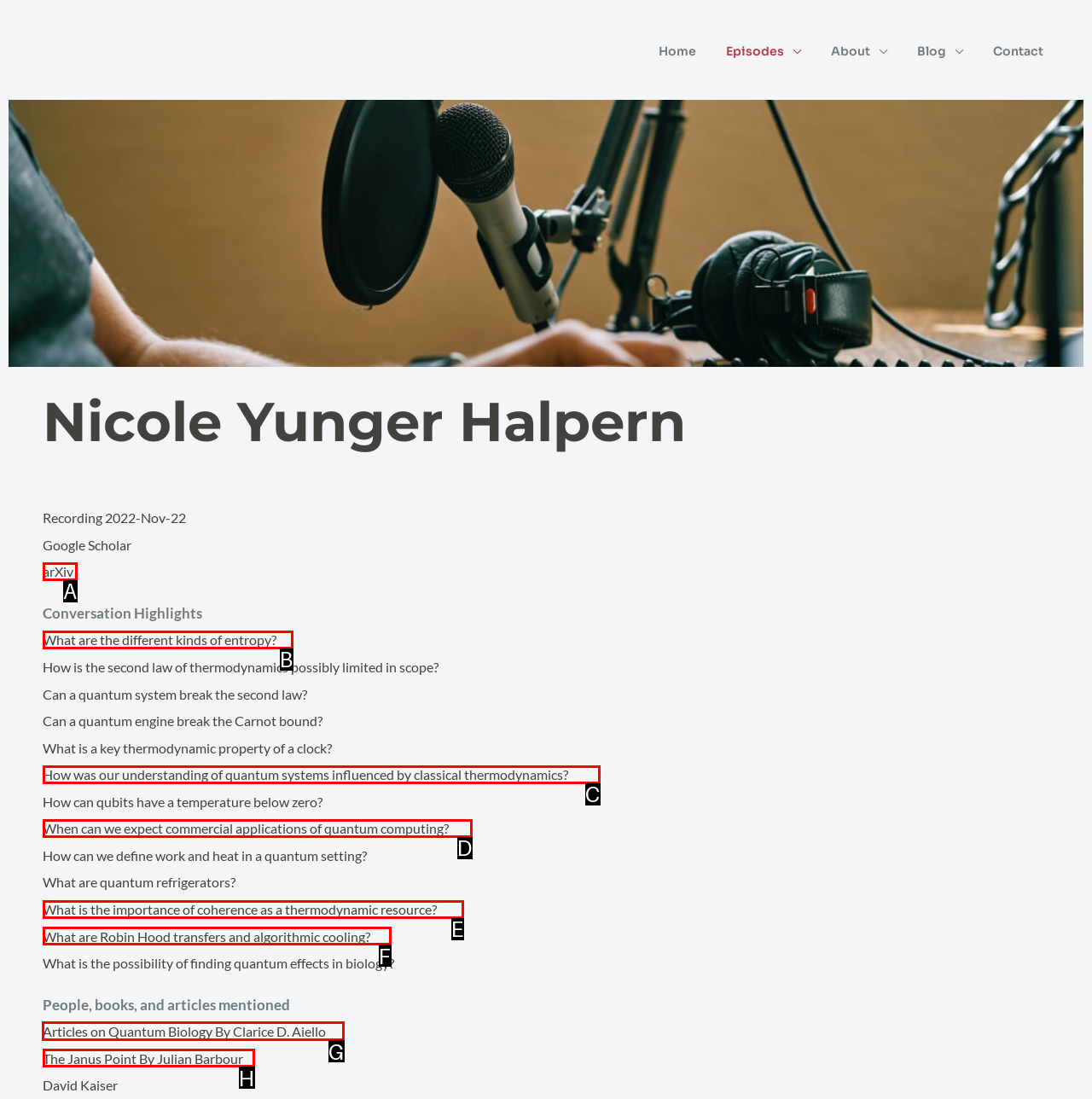Given the task: Check out articles on Quantum Biology By Clarice D. Aiello, tell me which HTML element to click on.
Answer with the letter of the correct option from the given choices.

G